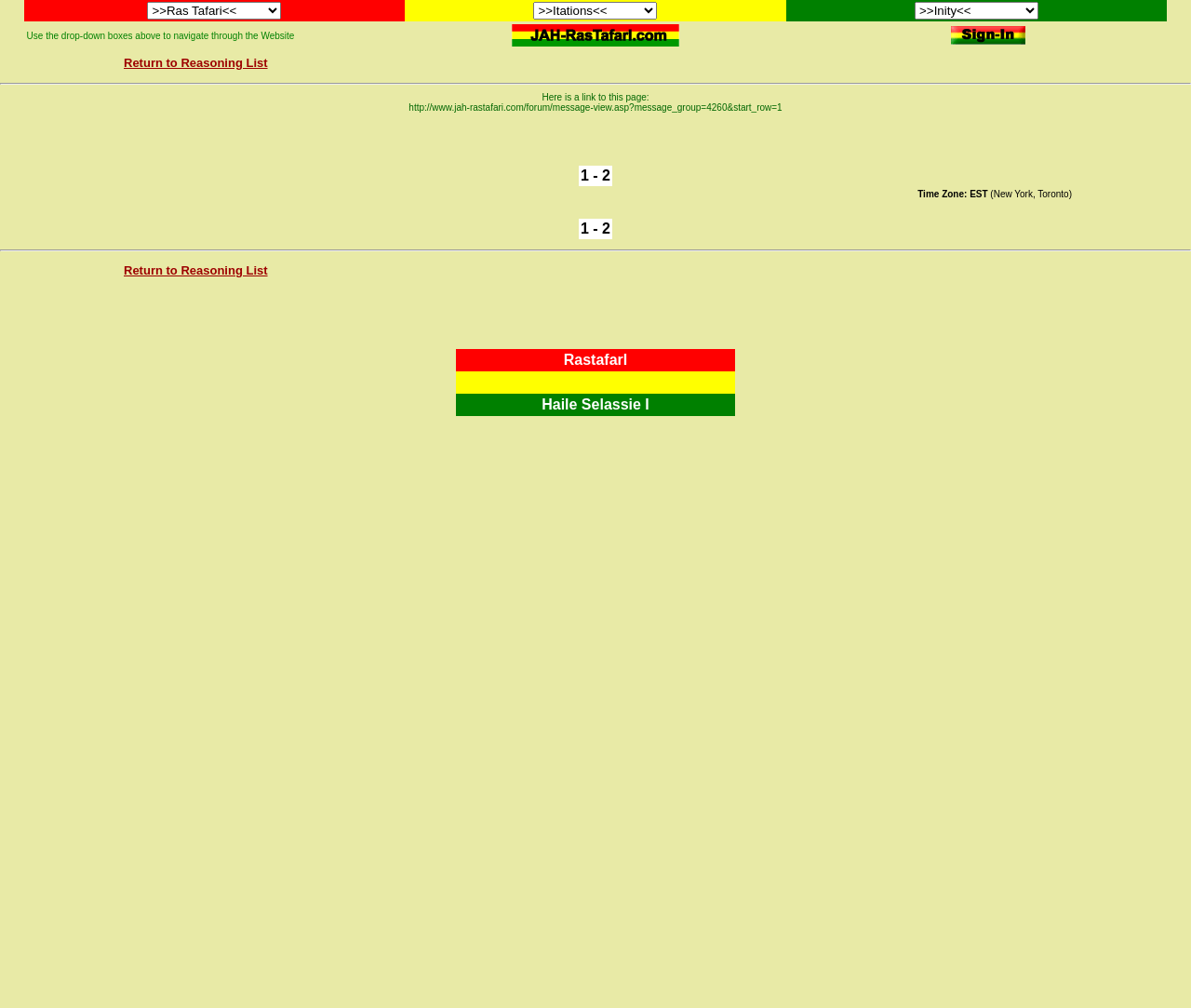Provide a short answer using a single word or phrase for the following question: 
What is the name of the person mentioned in the table below the text 'Return to Reasoning List'?

Haile Selassie I